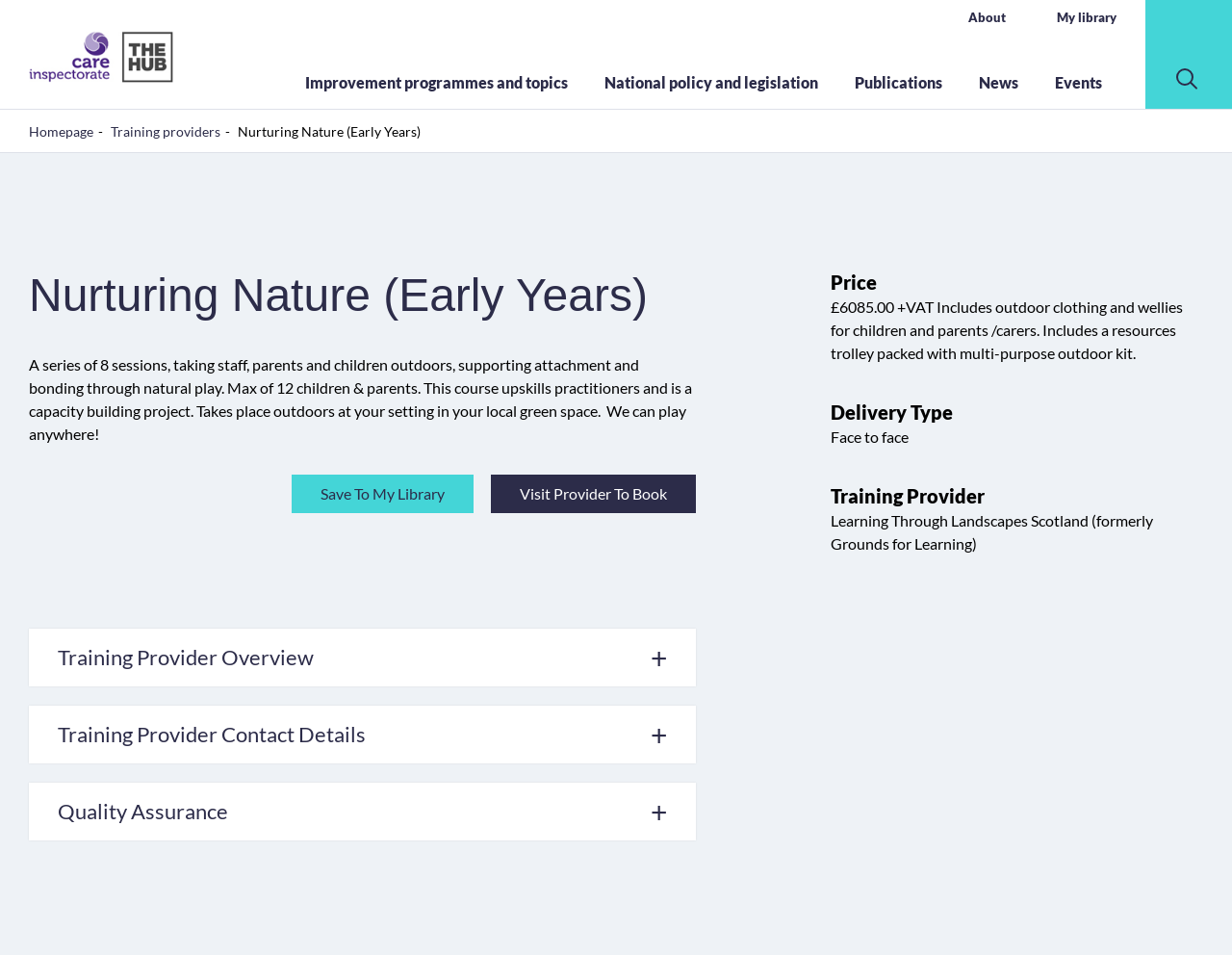Detail the various sections and features of the webpage.

The webpage is about "Nurturing Nature (Early Years)" on the Care Inspectorate Hub. At the top left, there is a main logo image. On the top right, there is a search toggle button. Below the logo, there is a navigation menu with links to "About", "My library", "Improvement programmes and topics", "National policy and legislation", "Publications", "News", and "Events".

Below the navigation menu, there is a heading "Nurturing Nature (Early Years)" followed by a description of the training program, which is a series of 8 sessions that take staff, parents, and children outdoors to support attachment and bonding through natural play. The program is designed for a maximum of 12 children and parents and aims to upskill practitioners.

On the right side of the page, there are details about the training program, including the price (£6085.00 +VAT), delivery type (face-to-face), and training provider (Learning Through Landscapes Scotland). There are also two buttons: "Save To My Library" and "Visit Provider To Book".

Further down the page, there are three sections: "Training Provider Overview", "Training Provider Contact Details", and "Quality Assurance".